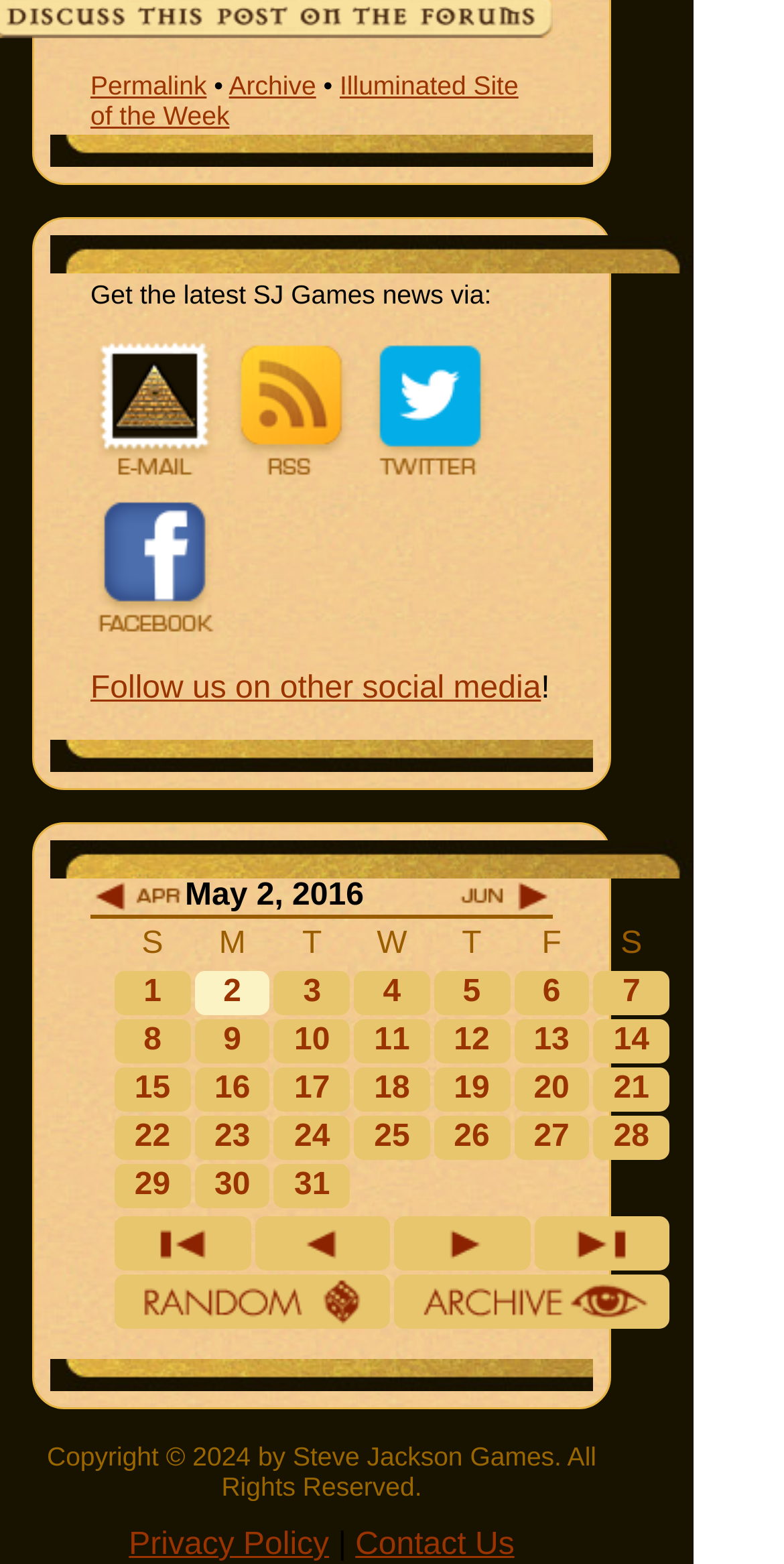Can you identify the bounding box coordinates of the clickable region needed to carry out this instruction: 'Click the 'Permalink' link'? The coordinates should be four float numbers within the range of 0 to 1, stated as [left, top, right, bottom].

[0.115, 0.045, 0.264, 0.064]